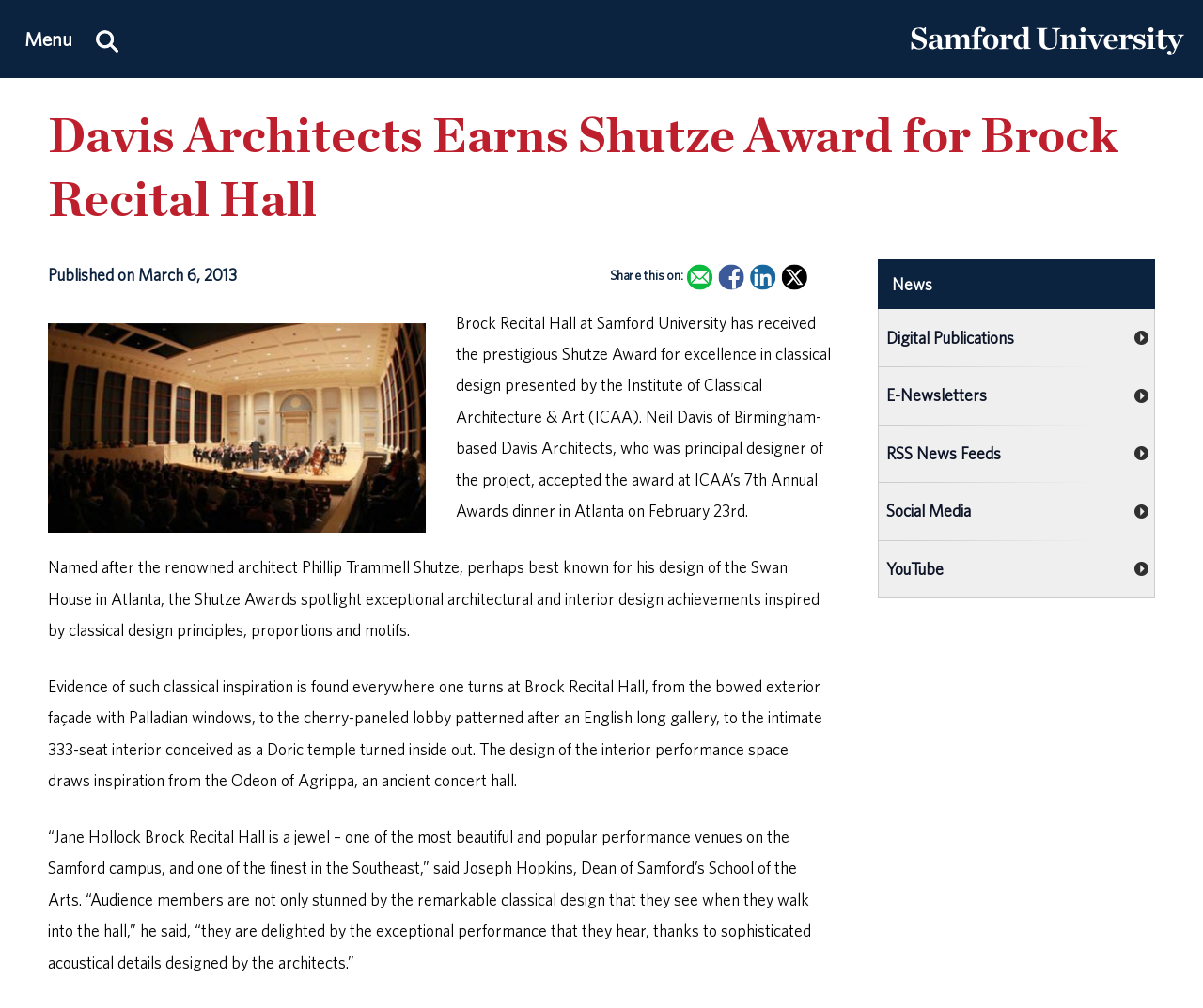Identify the bounding box coordinates of the clickable region to carry out the given instruction: "Email this to a Friend".

[0.571, 0.262, 0.592, 0.287]